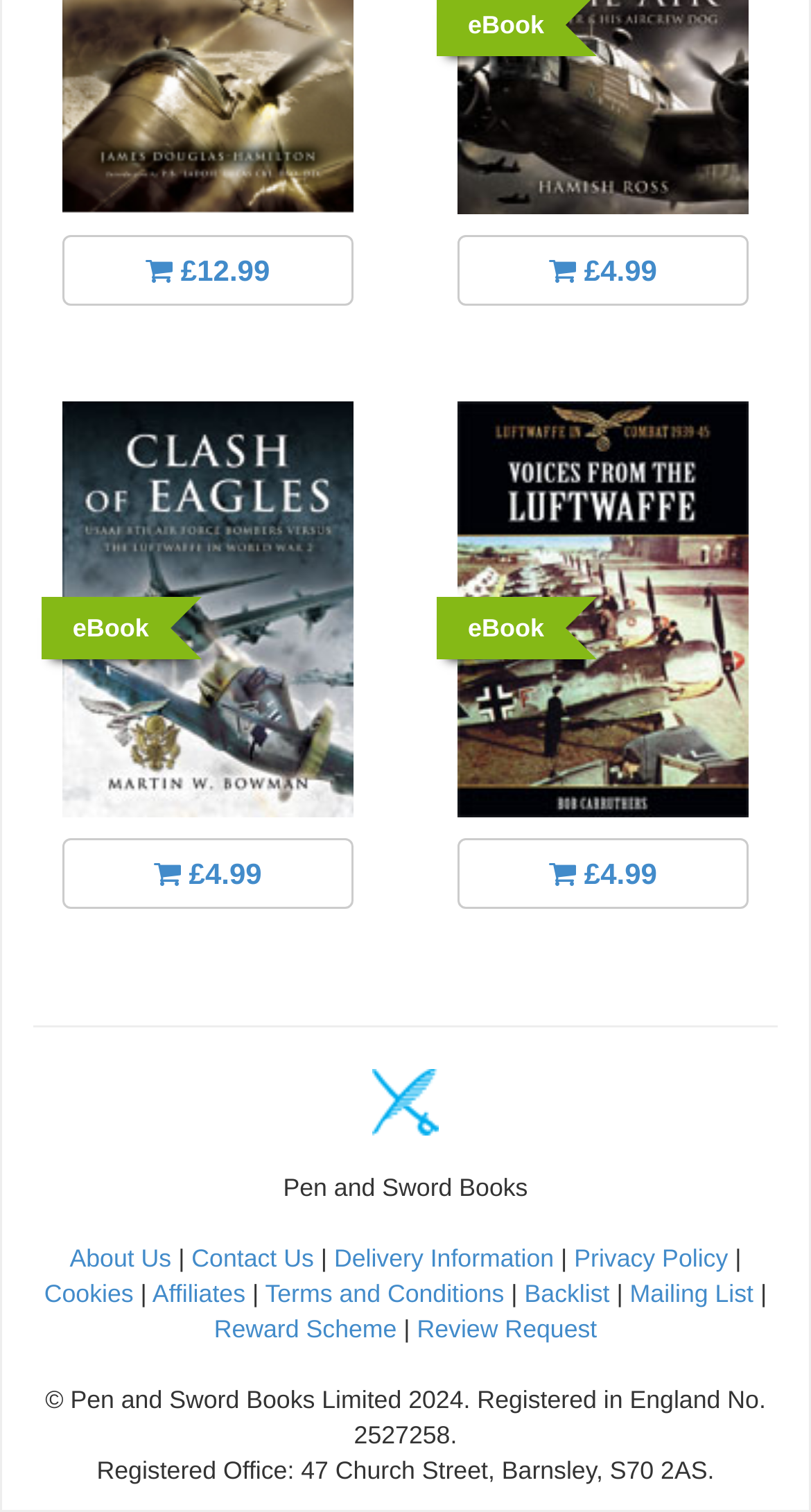What is the name of the company?
Based on the visual content, answer with a single word or a brief phrase.

Pen and Sword Books